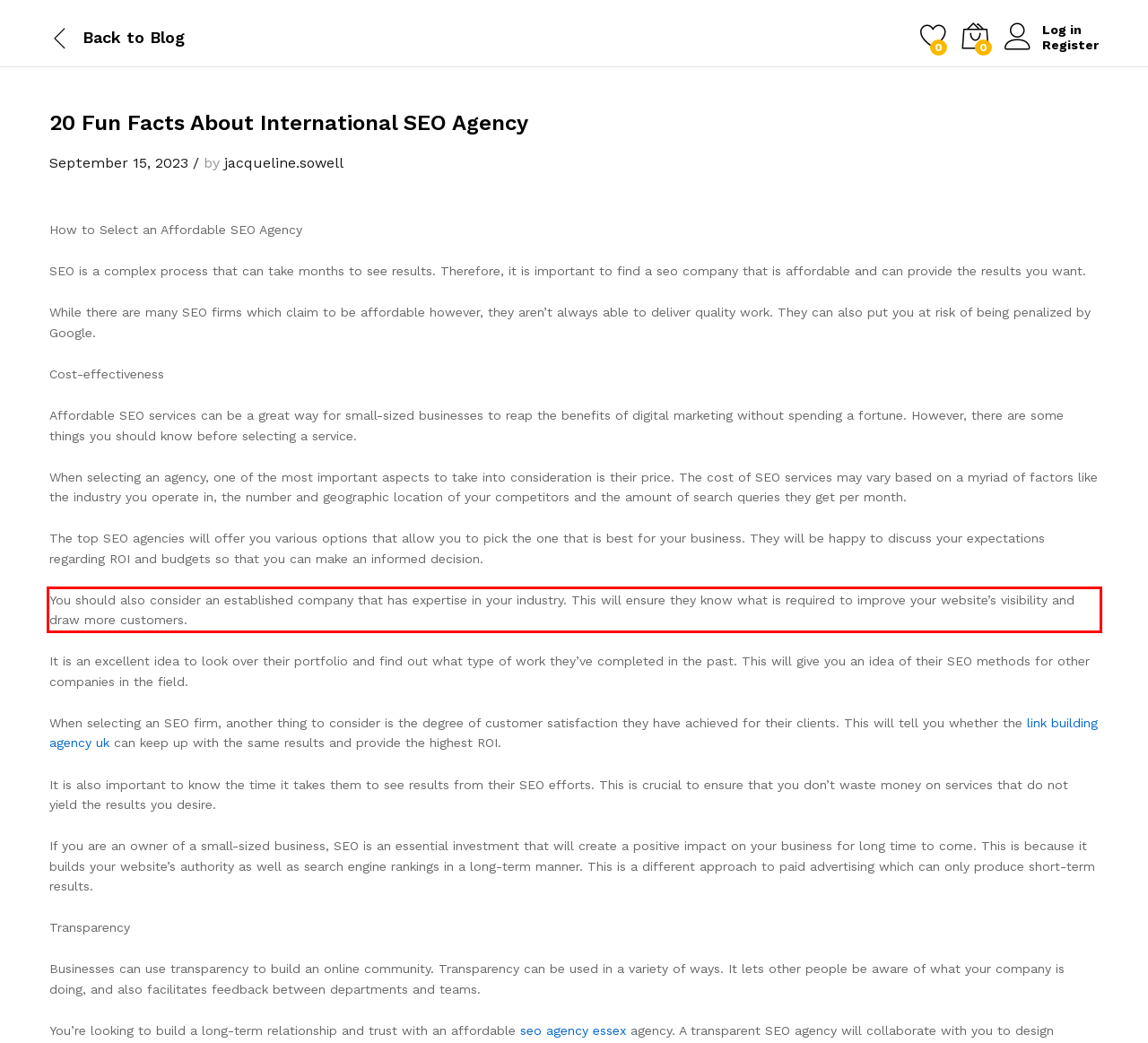Within the provided webpage screenshot, find the red rectangle bounding box and perform OCR to obtain the text content.

You should also consider an established company that has expertise in your industry. This will ensure they know what is required to improve your website’s visibility and draw more customers.